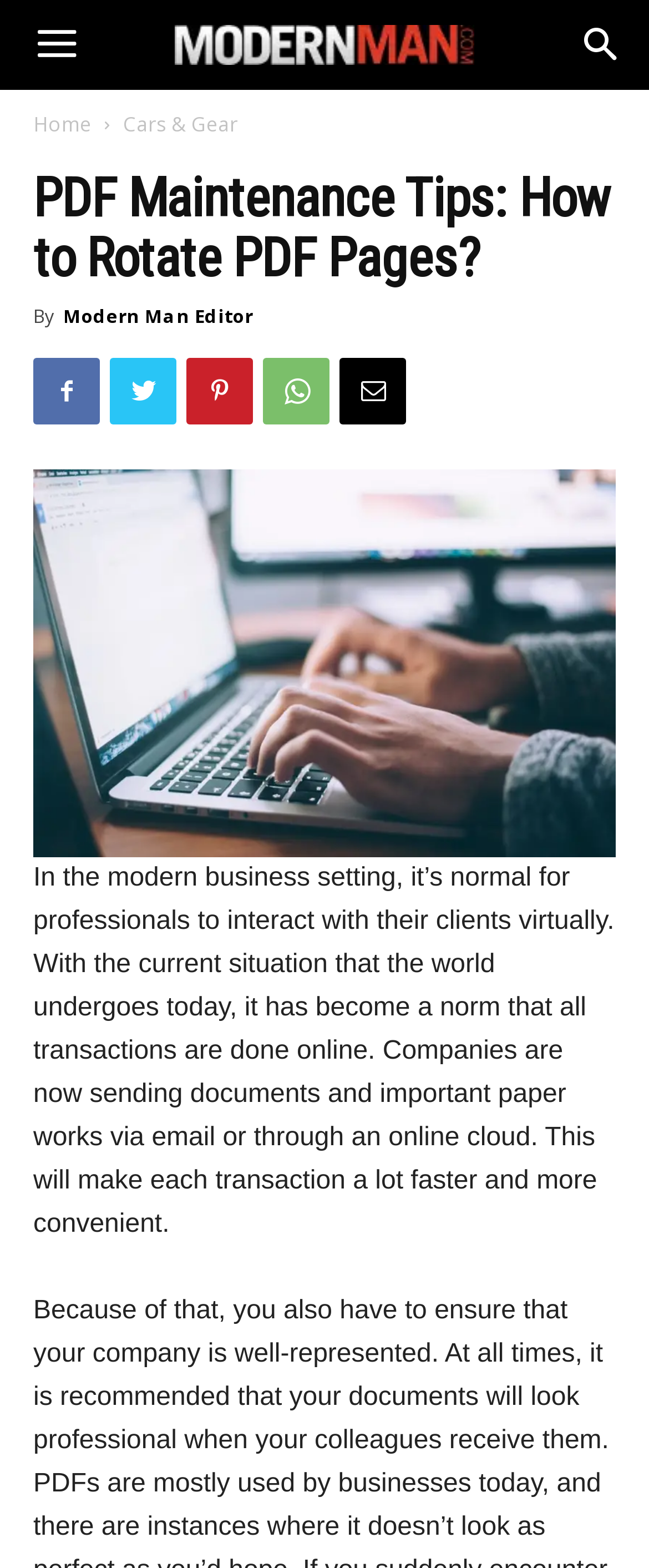What is the website's name?
Using the image as a reference, deliver a detailed and thorough answer to the question.

I found the website's name by looking at the image element with the text 'ModernMan.com' which is located at the top of the webpage.